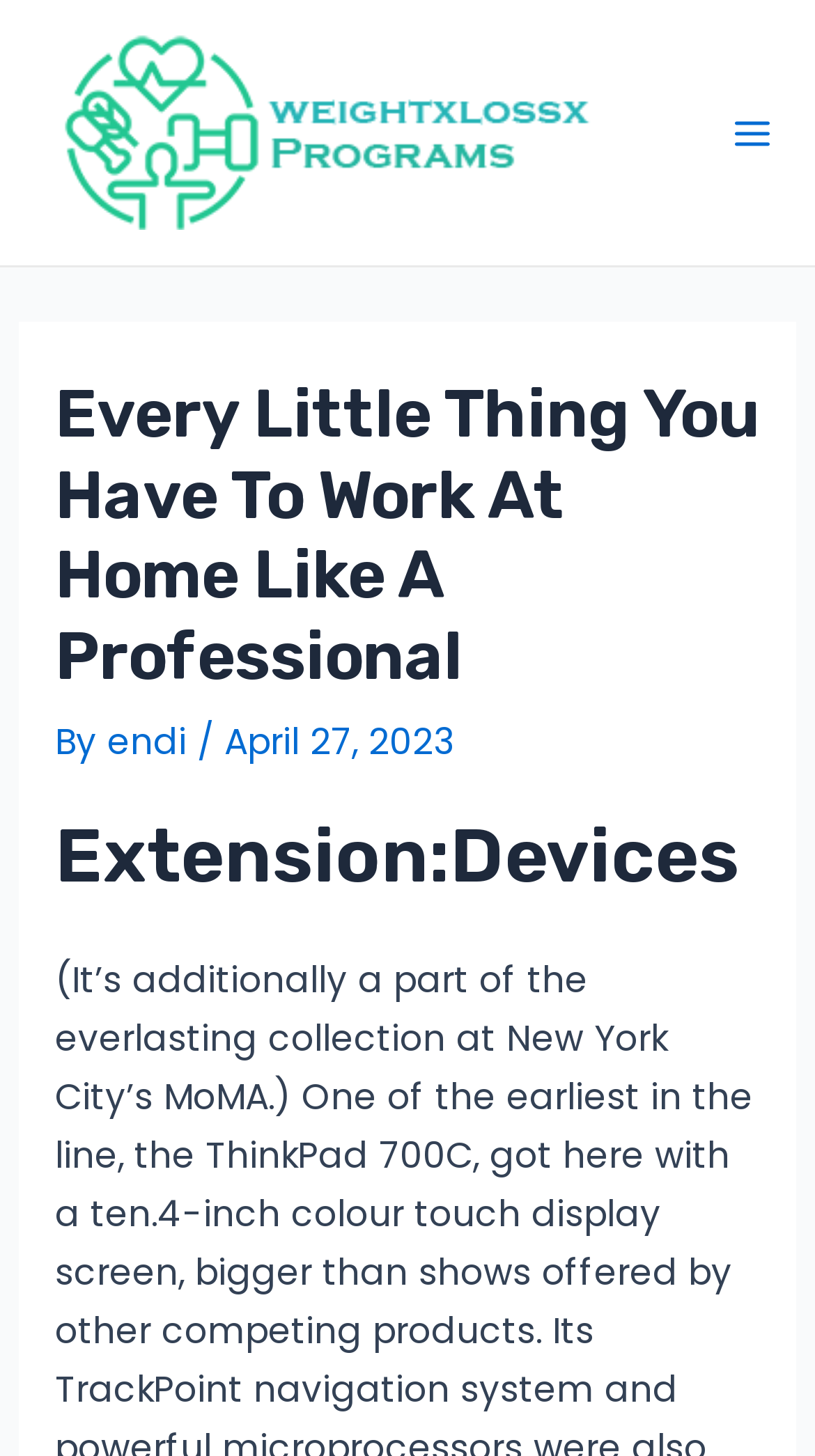Can you extract the headline from the webpage for me?

Every Little Thing You Have To Work At Home Like A Professional